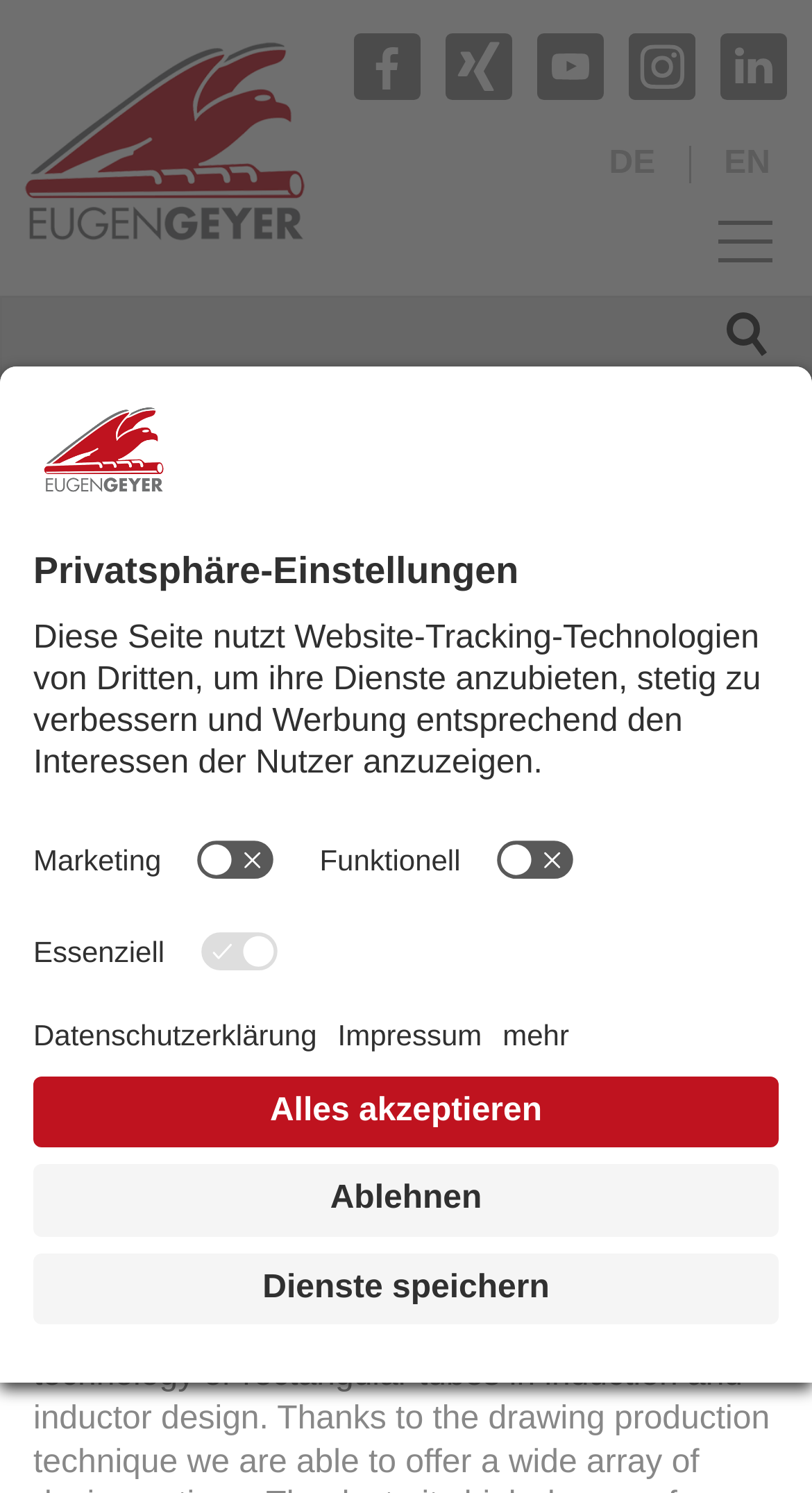What is the main product category of the company?
Based on the image, answer the question with as much detail as possible.

The main product category of the company is indicated by the menu options on the left side of the webpage, which includes 'Tubes and Tube Fittings', 'Profiled tubes', 'Compound tubes', and others.